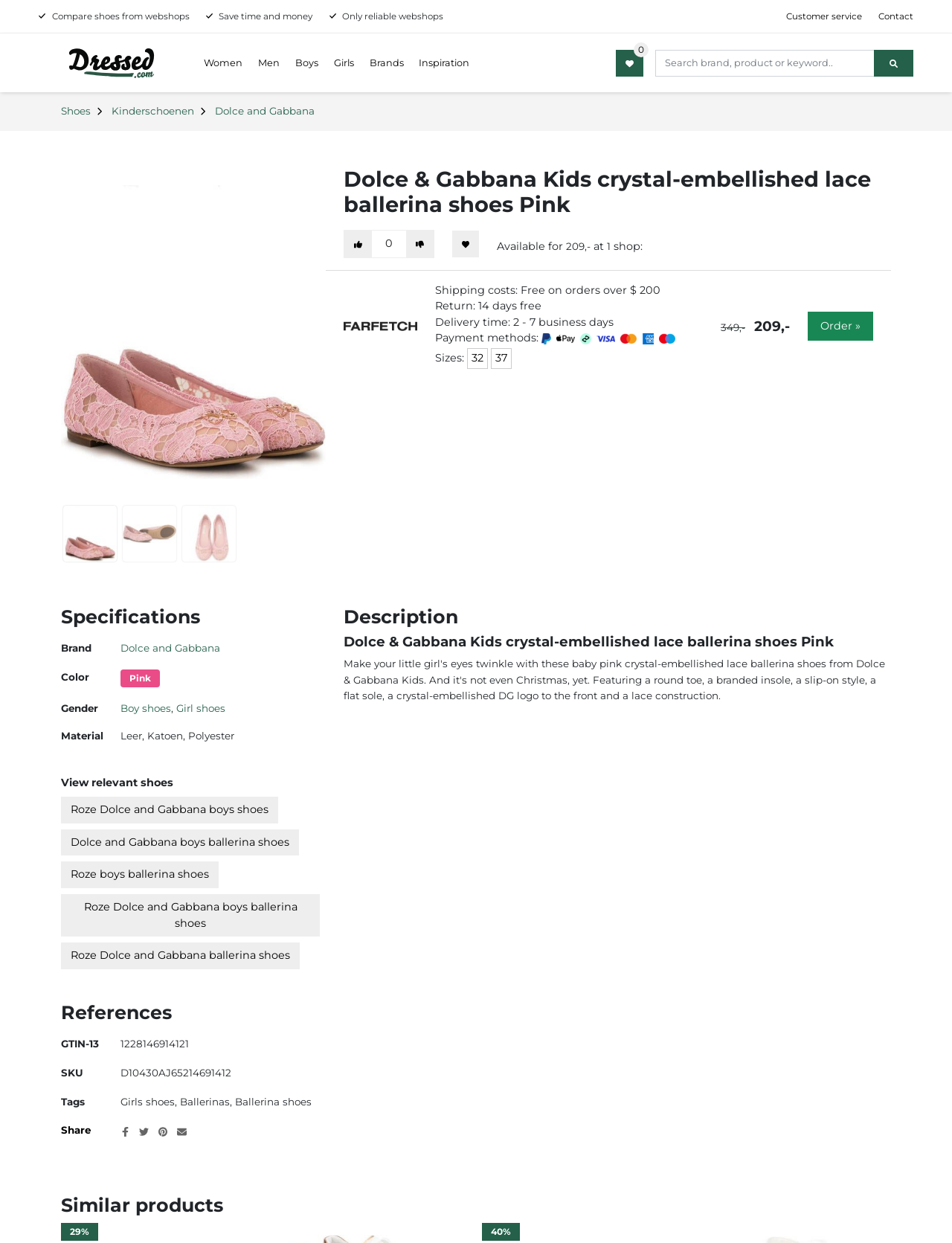Determine the bounding box coordinates of the element's region needed to click to follow the instruction: "Search for shoes". Provide these coordinates as four float numbers between 0 and 1, formatted as [left, top, right, bottom].

[0.689, 0.041, 0.919, 0.061]